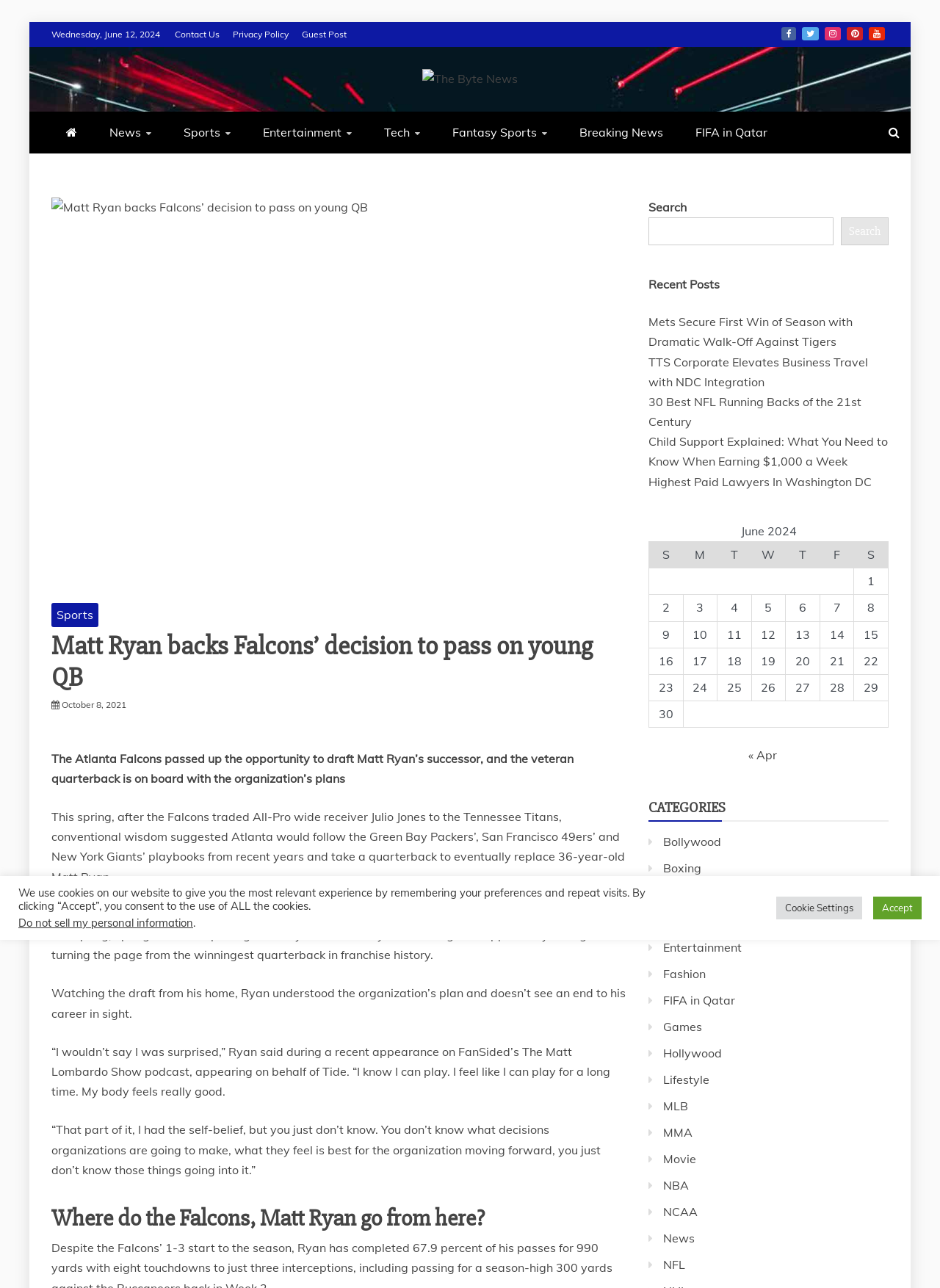Please determine the bounding box coordinates of the element to click in order to execute the following instruction: "View the Falcons' schedule for June". The coordinates should be four float numbers between 0 and 1, specified as [left, top, right, bottom].

[0.69, 0.405, 0.945, 0.565]